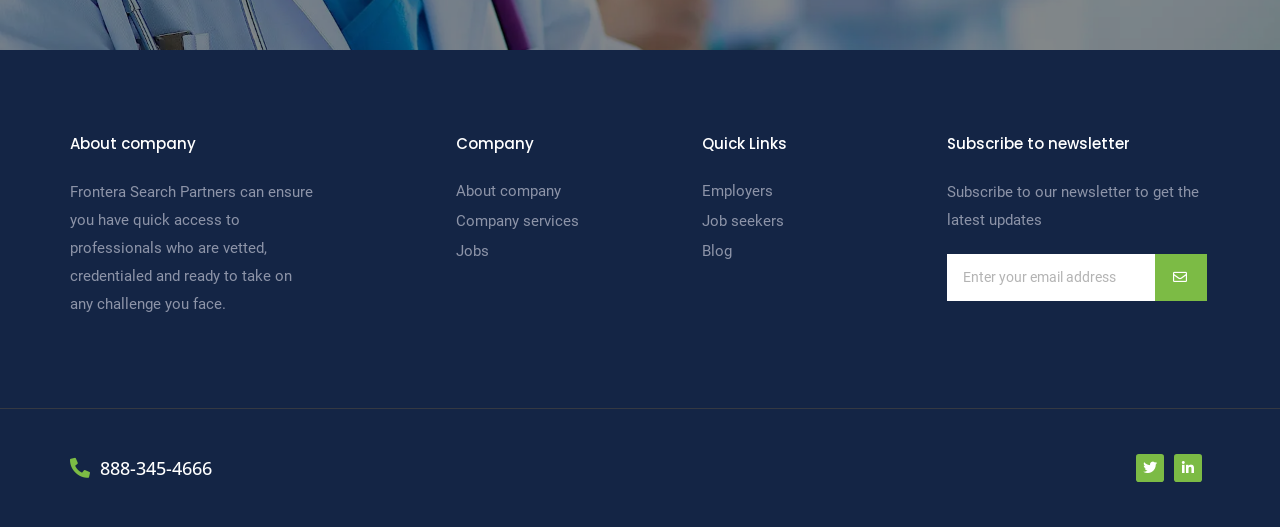Identify the bounding box coordinates of the specific part of the webpage to click to complete this instruction: "Enter email address".

[0.74, 0.482, 0.902, 0.571]